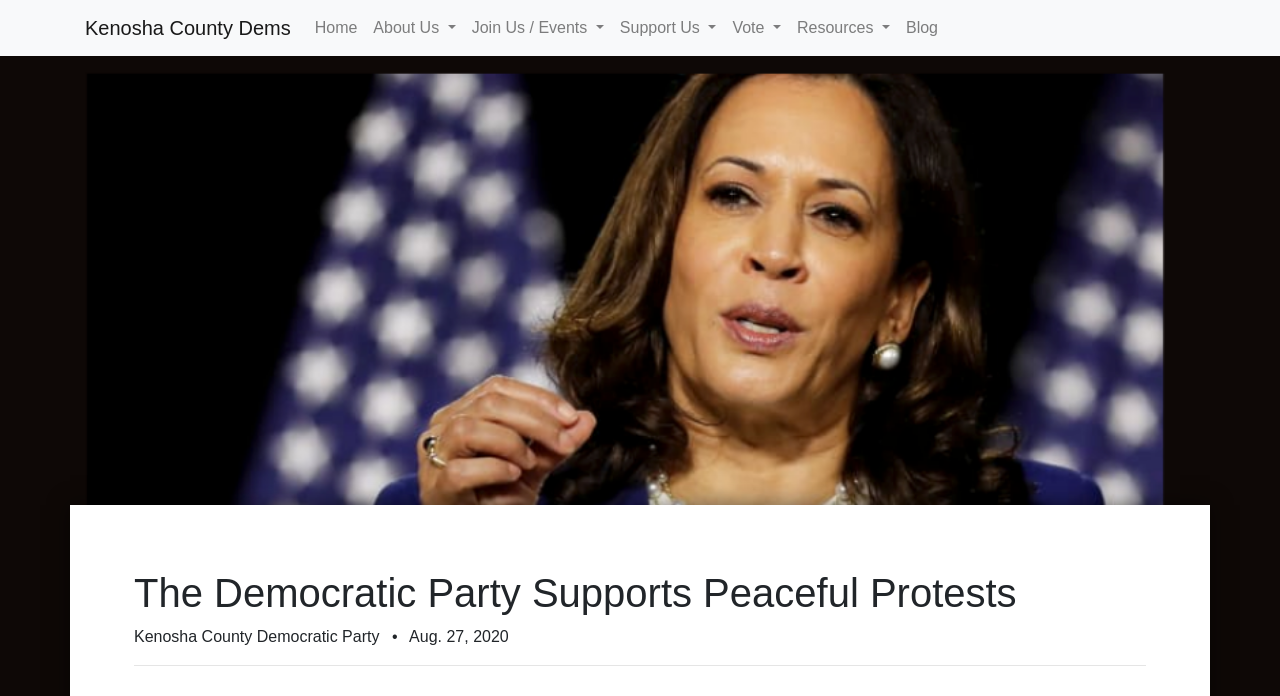Offer a comprehensive description of the webpage’s content and structure.

The webpage is about the Kenosha County Democratic Party's stance on peaceful protests. At the top, there is a navigation menu with six buttons: "About Us", "Join Us / Events", "Support Us", "Vote", and "Resources", as well as a link to the "Home" page and the party's name "Kenosha County Dems". 

Below the navigation menu, there is a heading that reads "The Democratic Party Supports Peaceful Protests". Underneath the heading, there is a paragraph of text that discusses the importance of defending peaceful protests and protesters, while distinguishing them from those who engage in looting and violence.

To the right of the heading, there is a section with the party's name, a bullet point, and the date "Aug. 27, 2020". A horizontal separator line is located below this section, separating it from the rest of the content.